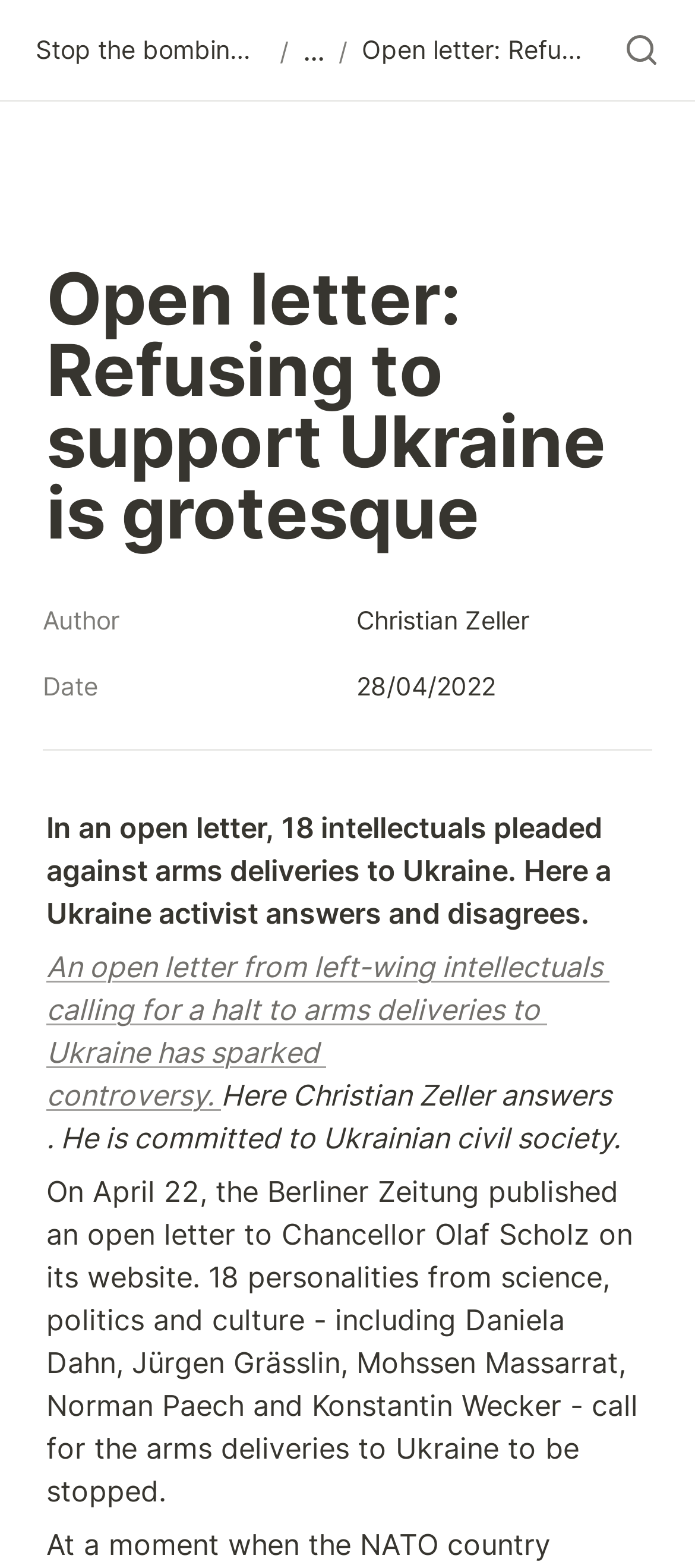Answer this question in one word or a short phrase: When was the article published?

28/04/2022